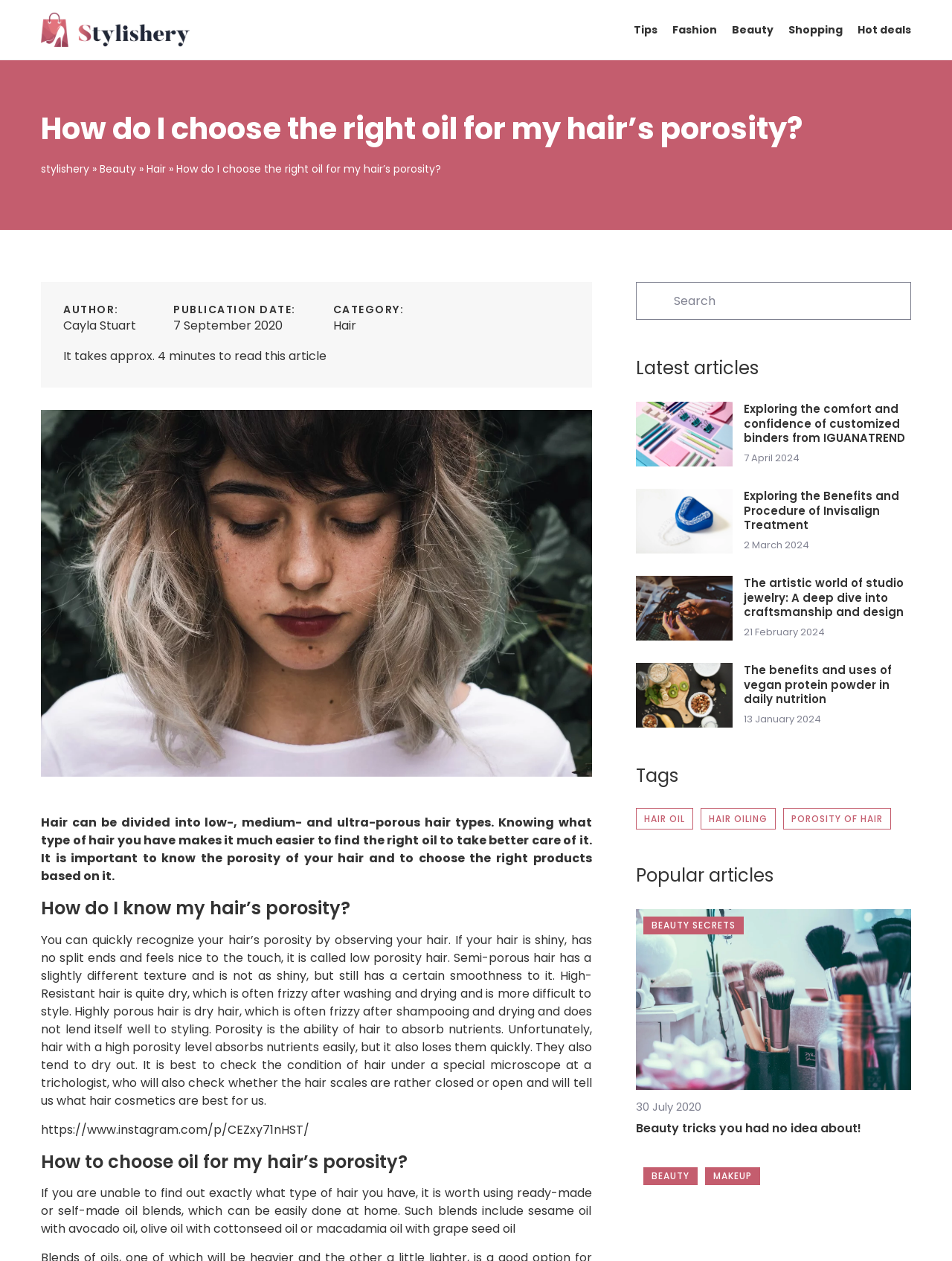Provide a comprehensive caption for the webpage.

This webpage is an article from the blog "Stylishery" titled "How do I choose the right oil for my hair's porosity?" The article is written by Cayla Stuart and was published on September 7, 2020. The webpage has a navigation menu at the top with links to "Tips", "Fashion", "Beauty", "Shopping", and "Hot deals". Below the navigation menu, there is a heading with the article title, followed by the author's name and publication date.

The article is divided into sections, each with a heading. The first section explains how to determine one's hair porosity, followed by a section on how to choose the right oil for one's hair type. The article includes a figure with an Instagram link and several paragraphs of text.

On the right side of the webpage, there is a search bar and a section titled "Latest articles" with links to several other articles, including "Exploring the comfort and confidence of customized binders from IGUANATREND", "Exploring the Benefits and Procedure of Invisalign Treatment", and "The artistic world of studio jewelry: A deep dive into craftsmanship and design". Each article has a corresponding image and publication date.

Below the "Latest articles" section, there is a section titled "Tags" with links to related topics such as "HAIR OIL", "HAIR OILING", and "POROSITY OF HAIR". Further down, there is a section titled "Popular articles" with a link to an article titled "Beauty tricks you had no idea about!" with a corresponding image and publication date.

Throughout the webpage, there are several images, including a logo for "Stylishery" at the top and an image related to the article's topic. The webpage has a clean and organized layout, making it easy to navigate and read.